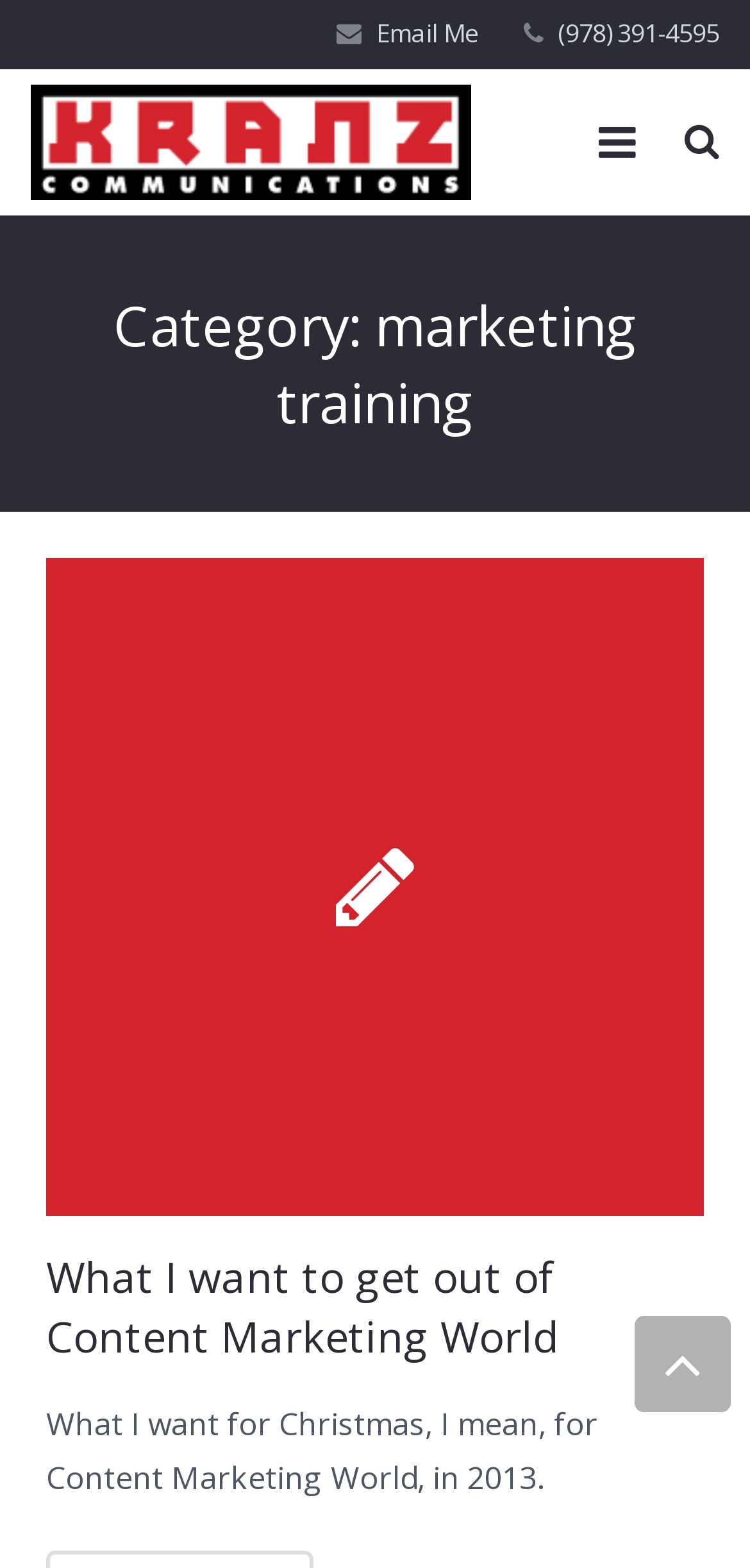Please respond in a single word or phrase: 
What is the category of the blog post?

marketing training